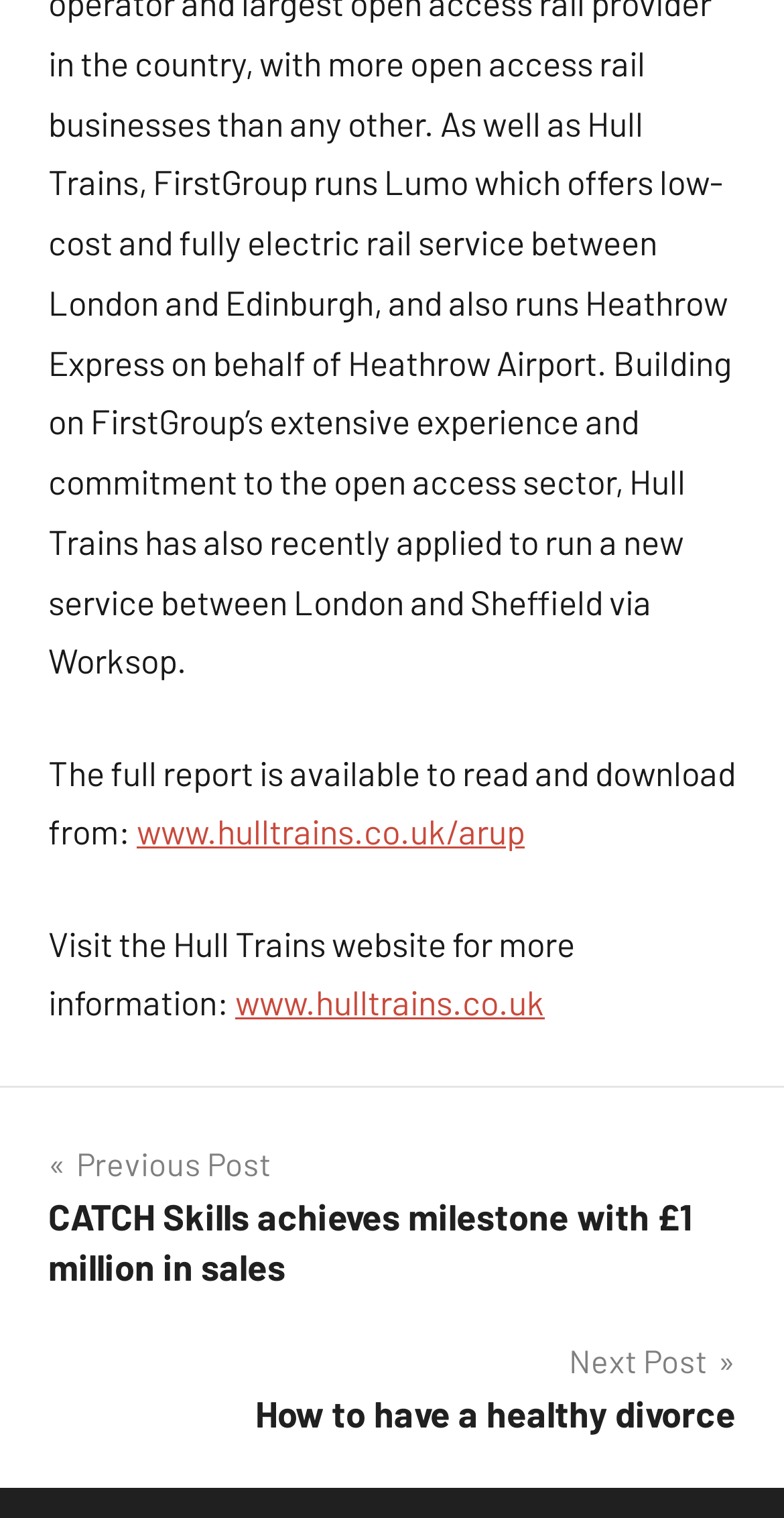What is the purpose of the website?
Using the image provided, answer with just one word or phrase.

To provide information